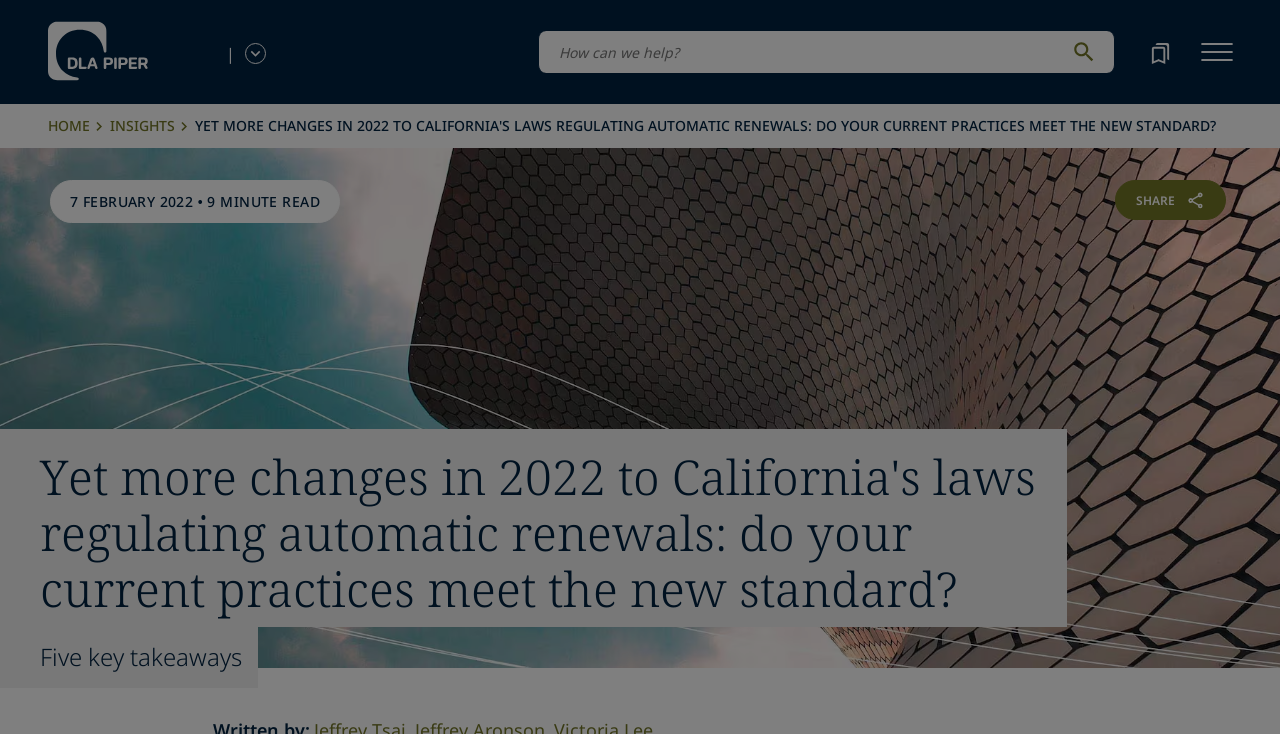Please use the details from the image to answer the following question comprehensively:
What is the position of the search bar?

I analyzed the bounding box coordinates of the search bar and determined that it is located at the top of the webpage. The y1 and y2 values are 0.042 and 0.099, respectively, which indicates that it is at the top. The x1 and x2 values are 0.42 and 0.871, respectively, which indicates that it is centered.